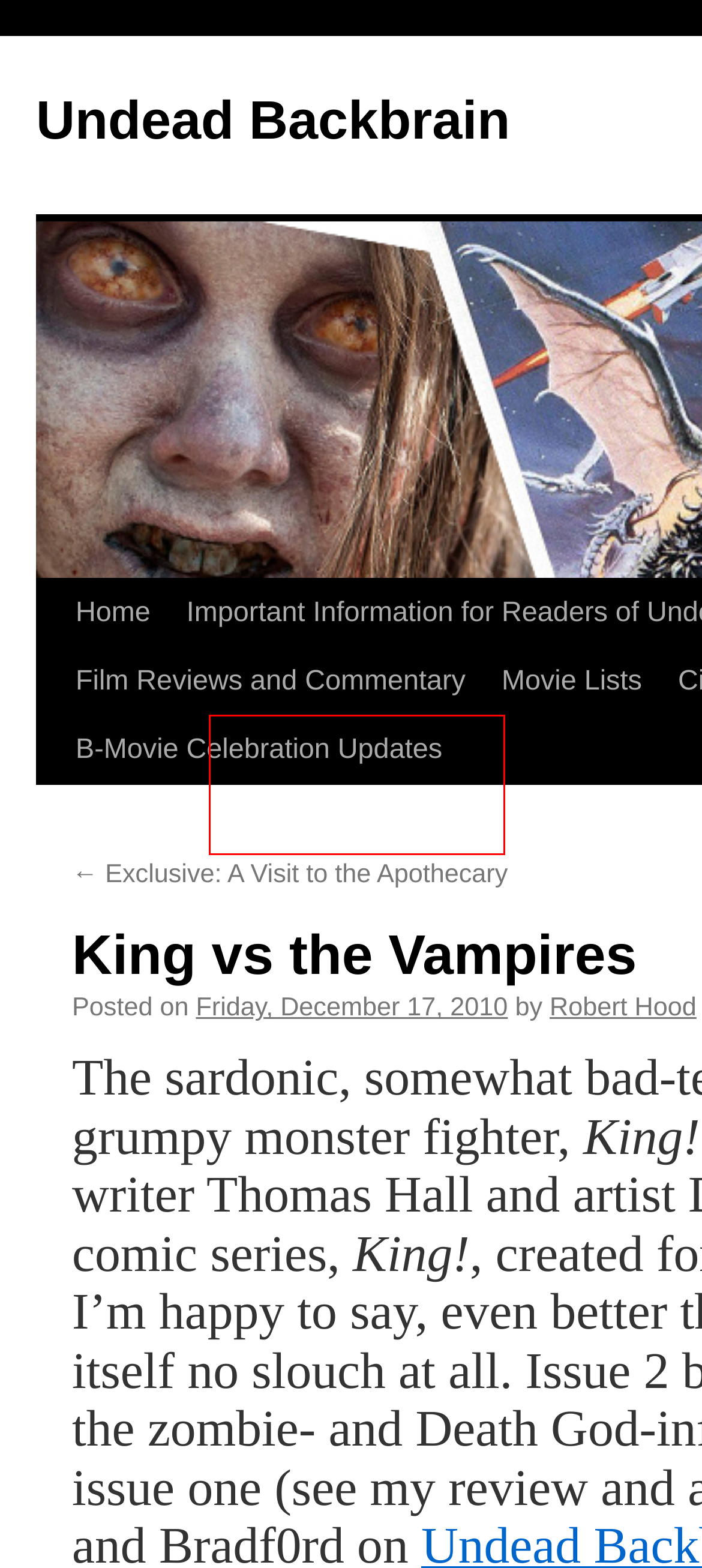Given a webpage screenshot with a UI element marked by a red bounding box, choose the description that best corresponds to the new webpage that will appear after clicking the element. The candidates are:
A. Lisl and the Lorlok | Undead Backbrain
B. News | Undead Backbrain
C. Robert Hood | Undead Backbrain
D. Movie Lists | Undead Backbrain
E. Apocalypse | Undead Backbrain
F. Exclusive: A Visit to the Apothecary | Undead Backbrain
G. Undead Backbrain | Giant monsters, ghosts, zombies, weird stuff and Robert Hood, Writer
H. Cinema of the Backbrain | Undead Backbrain

H